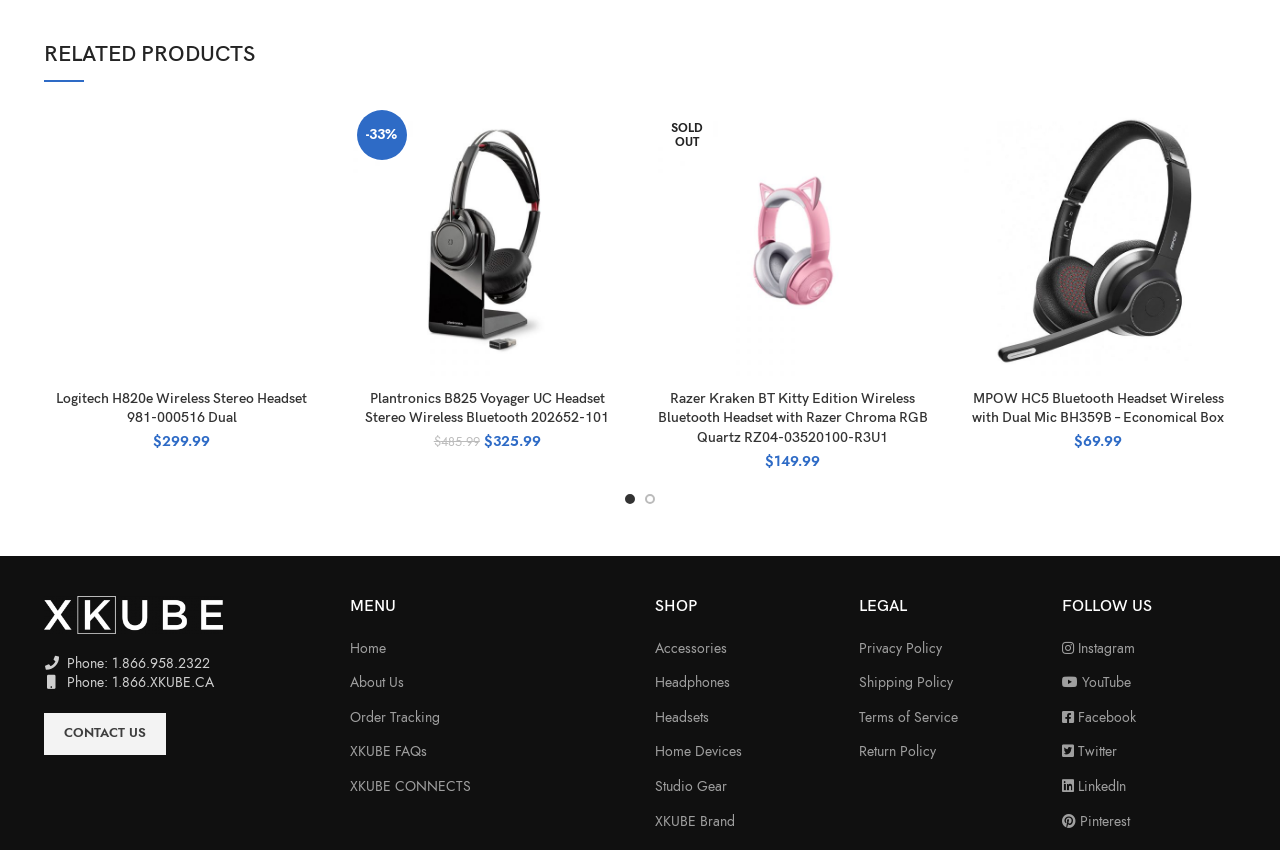Locate the UI element that matches the description Compare in the webpage screenshot. Return the bounding box coordinates in the format (top-left x, top-left y, bottom-right x, bottom-right y), with values ranging from 0 to 1.

[0.934, 0.133, 0.973, 0.186]